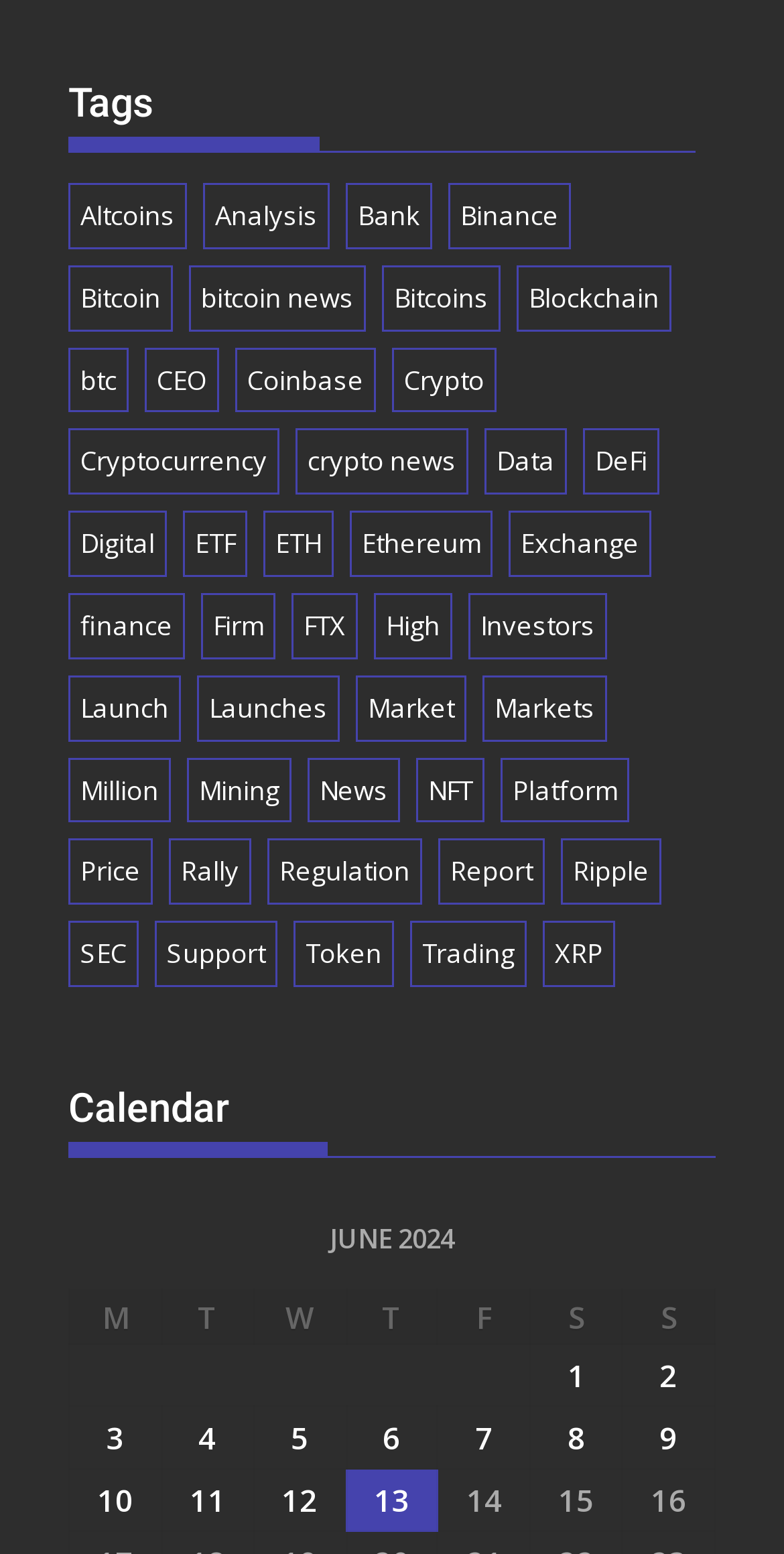Determine the coordinates of the bounding box for the clickable area needed to execute this instruction: "Click on the 'Altcoins' link".

[0.087, 0.118, 0.238, 0.16]